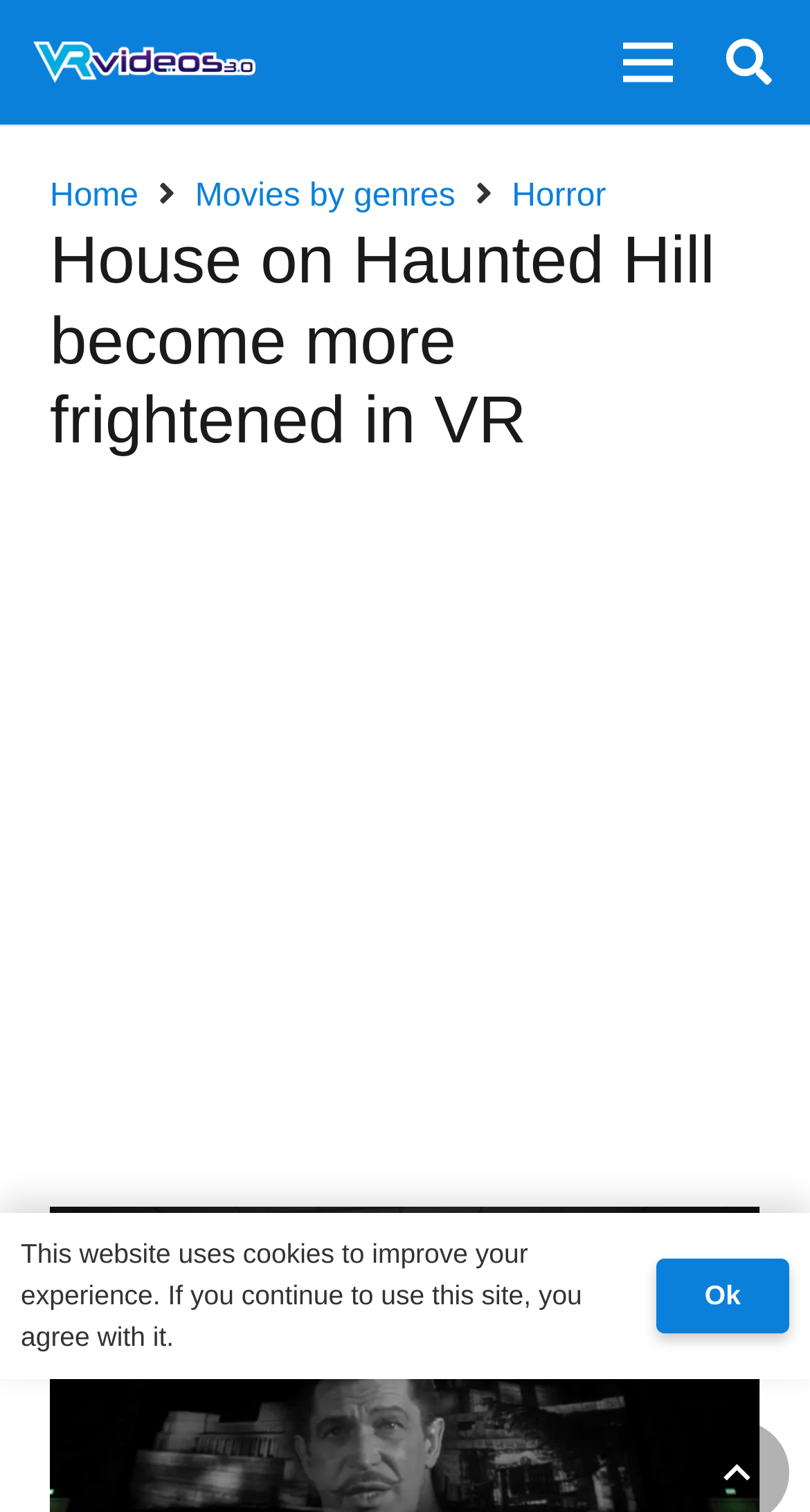Using the description: "Home", determine the UI element's bounding box coordinates. Ensure the coordinates are in the format of four float numbers between 0 and 1, i.e., [left, top, right, bottom].

[0.062, 0.118, 0.171, 0.141]